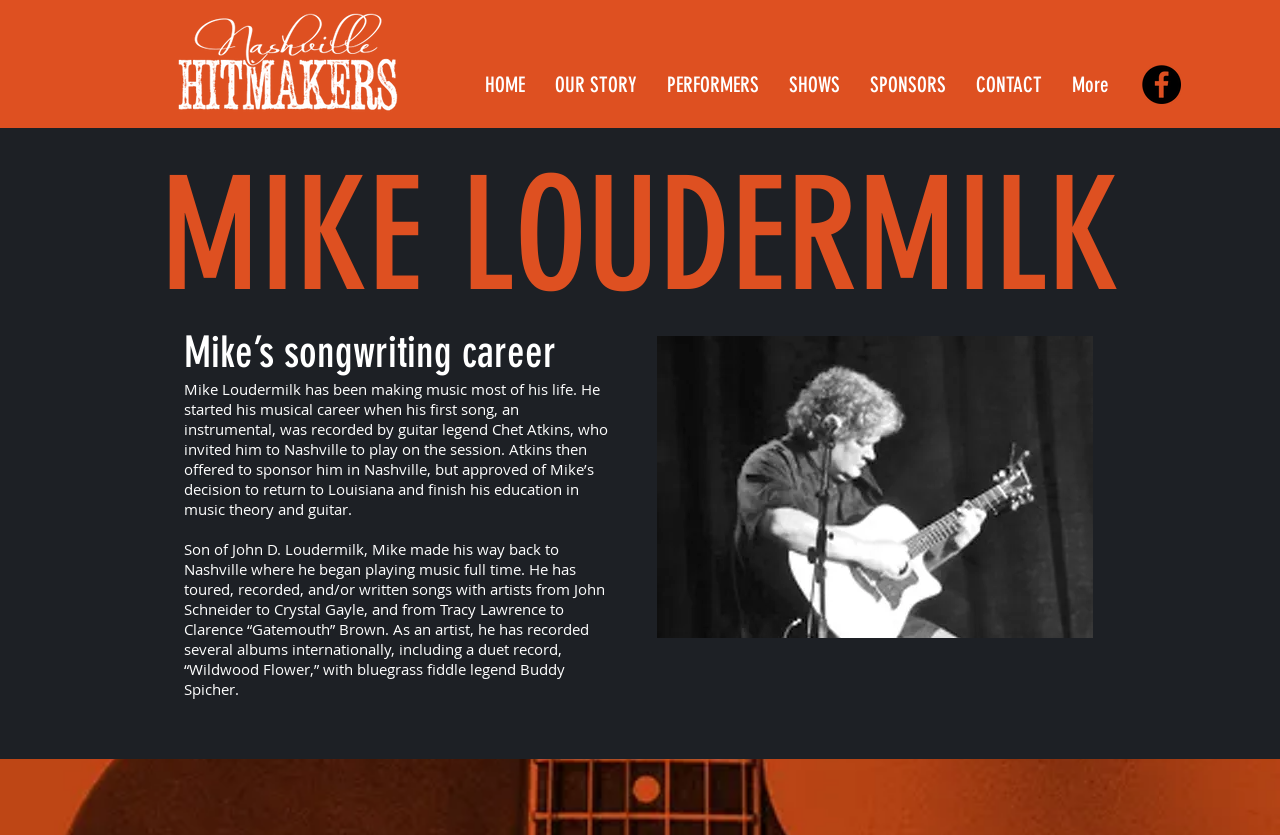Please answer the following query using a single word or phrase: 
What is the name of the bluegrass fiddle legend Mike recorded a duet album with?

Buddy Spicher